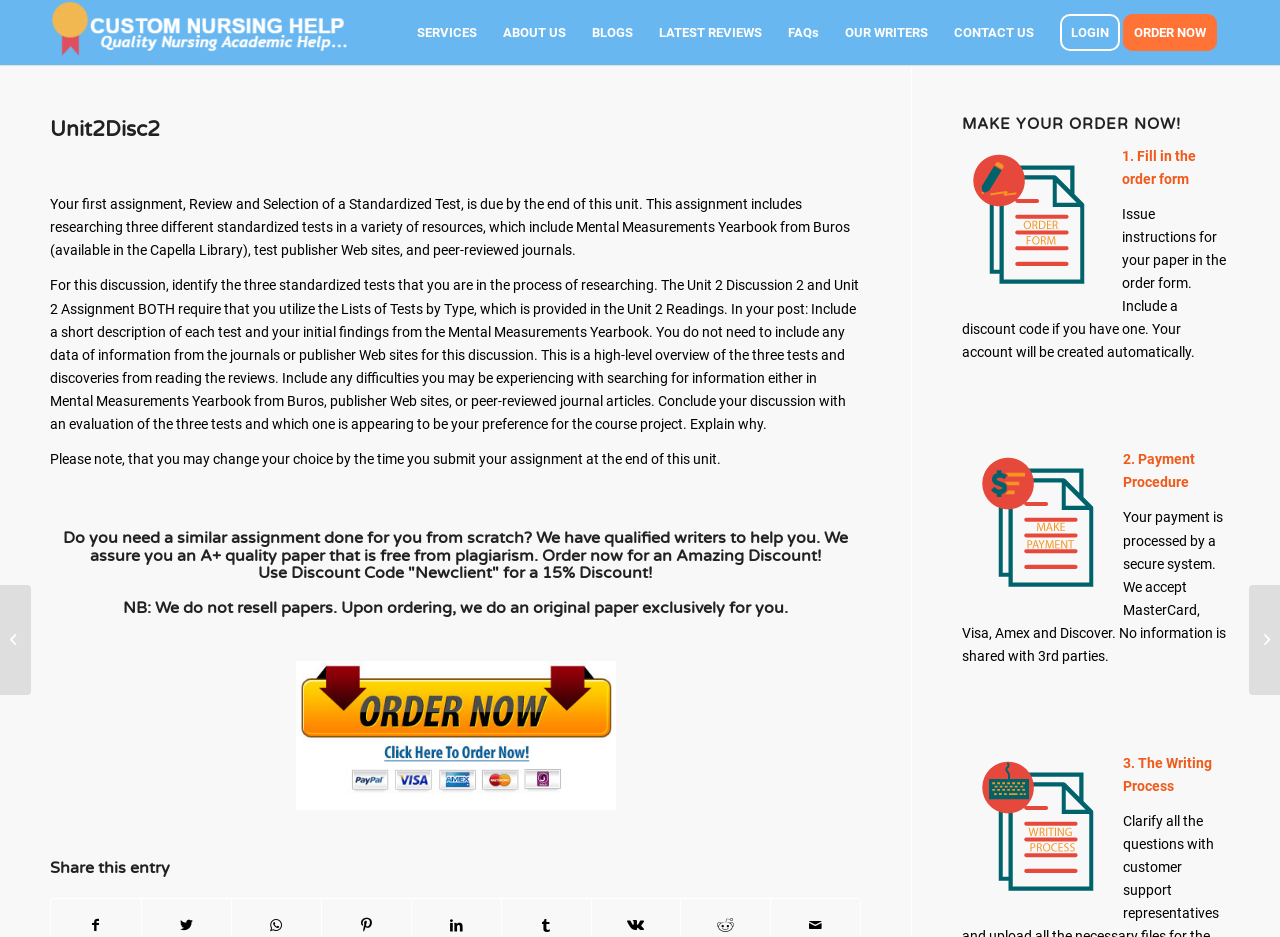Please find the bounding box coordinates of the element that you should click to achieve the following instruction: "Click on the 'LOGIN' link". The coordinates should be presented as four float numbers between 0 and 1: [left, top, right, bottom].

[0.818, 0.0, 0.885, 0.069]